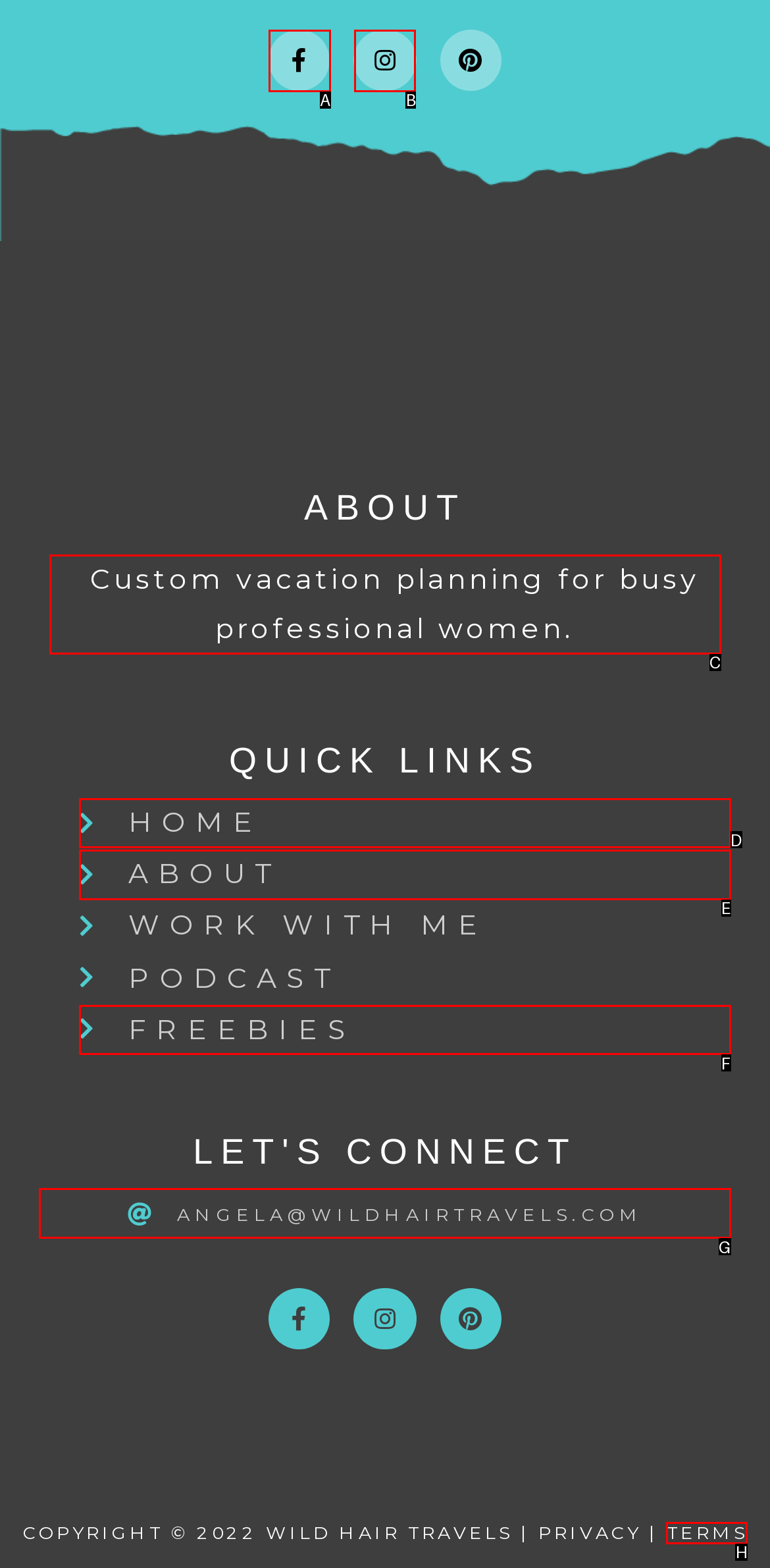Identify which lettered option to click to carry out the task: Contact via email. Provide the letter as your answer.

G